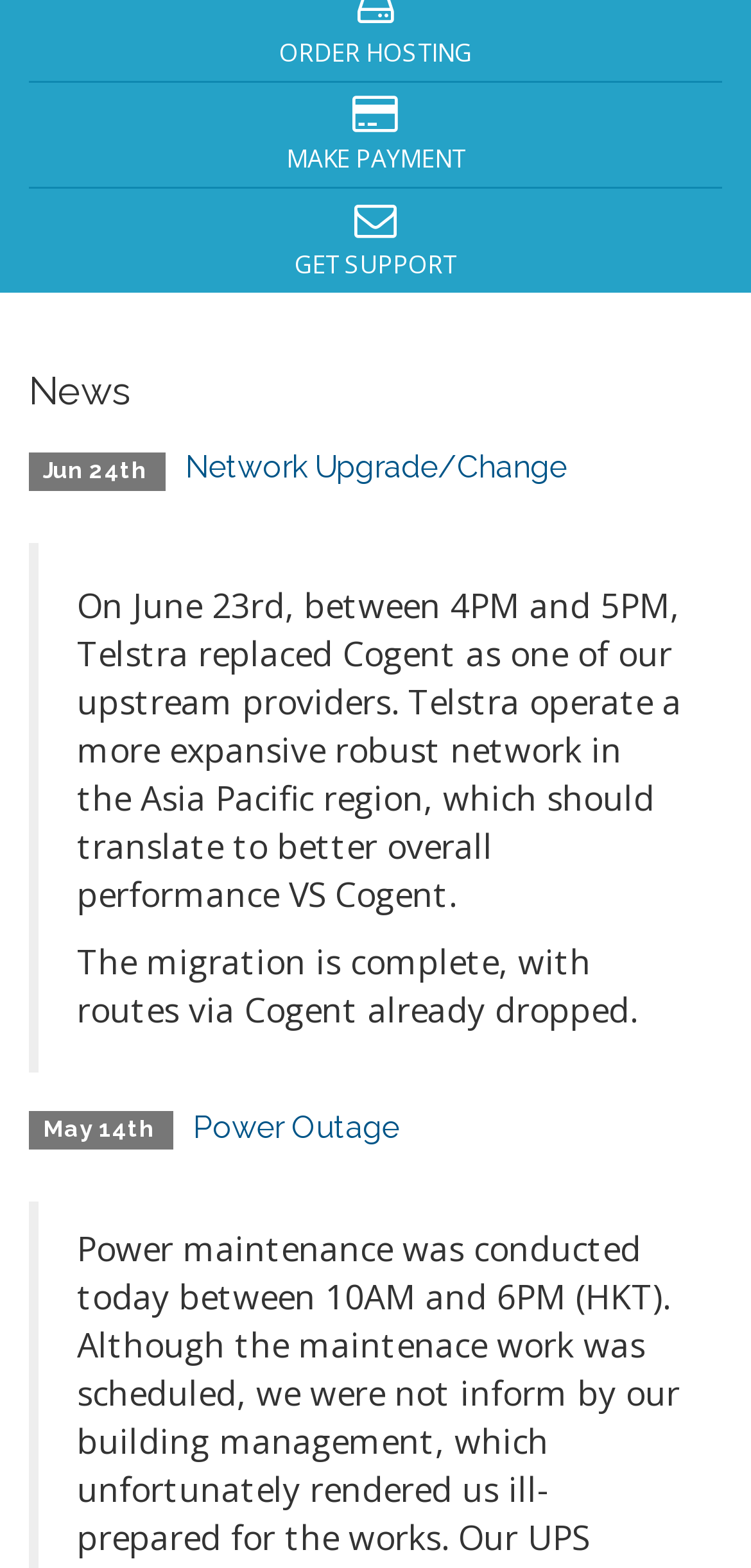Extract the bounding box coordinates for the UI element described by the text: "Network Upgrade/Change". The coordinates should be in the form of [left, top, right, bottom] with values between 0 and 1.

[0.247, 0.286, 0.755, 0.31]